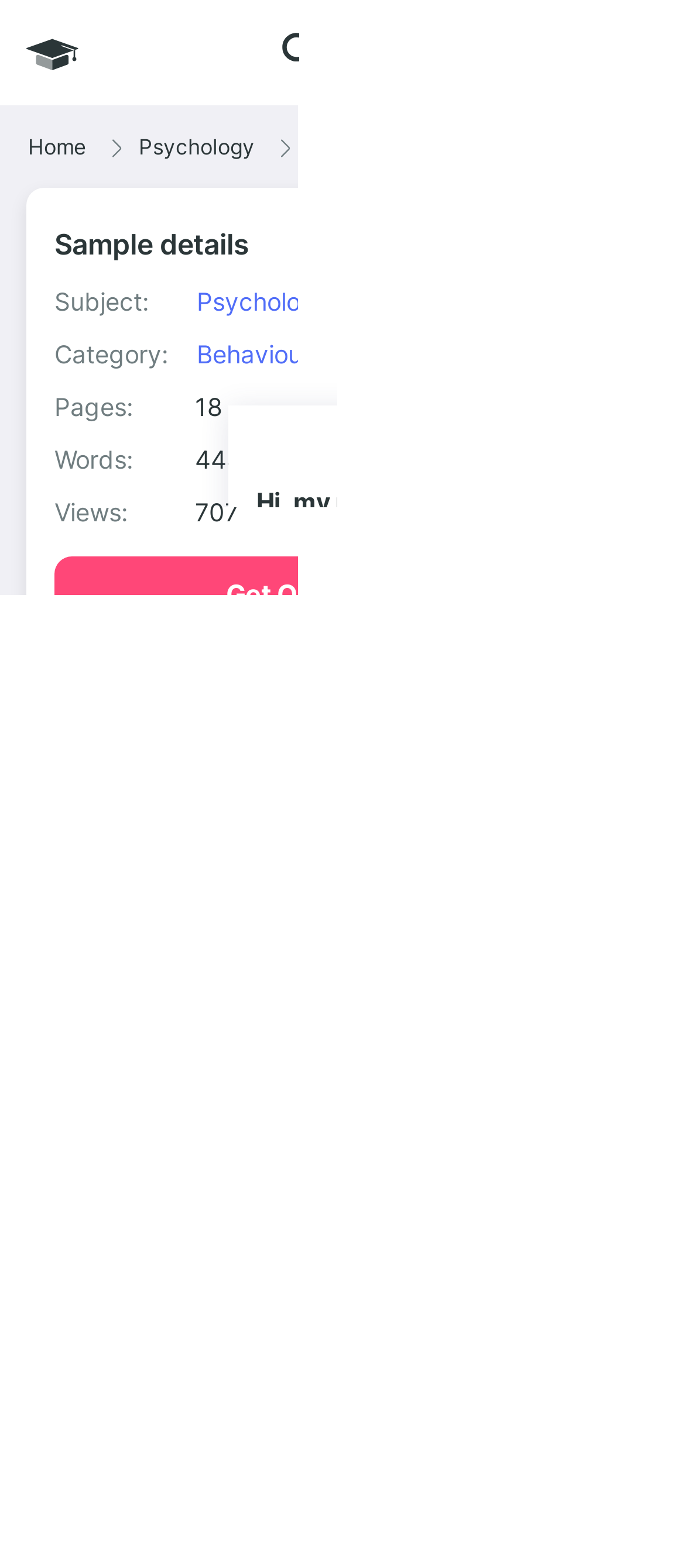Provide an in-depth caption for the webpage.

This webpage is about Organizational Behaviour, specifically providing essay examples and assistance on the topic. At the top left corner, there is a logo and a "Get Help Now" button. Next to it, there is a menu button. Below the logo, there are navigation links to "Home", "Psychology", and "Behaviour". 

The main content of the page is divided into two sections. The left section displays sample details, including subject, category, pages, words, and views. The right section contains a heading "Organizational Behaviour" followed by a series of questions and answers related to the topic. 

There are several buttons and links throughout the page, including "Get Original Paper", "Download", "Cite", and "cookie policy". At the bottom of the page, there is a message about using cookies, with an option to close it. 

There are also several images on the page, including a logo, a menu icon, and some icons next to the links. Additionally, there is a profile picture of someone named Amy, with a greeting message.